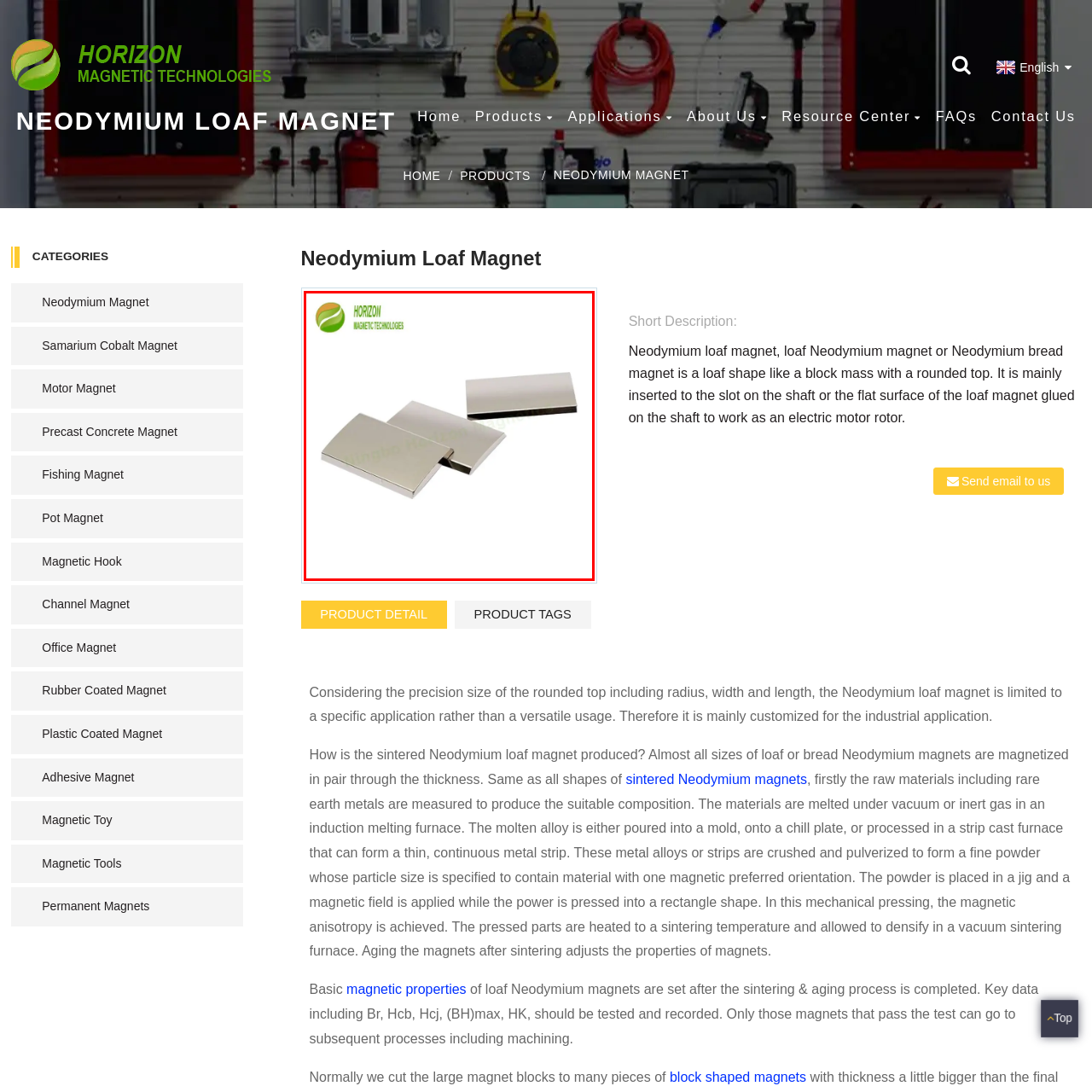What is the brand of the magnets?
Inspect the image inside the red bounding box and answer the question with as much detail as you can.

The caption clearly mentions that the magnets are branded with the name 'Horizon Magnetic Technologies', which is the manufacturer of the magnets.